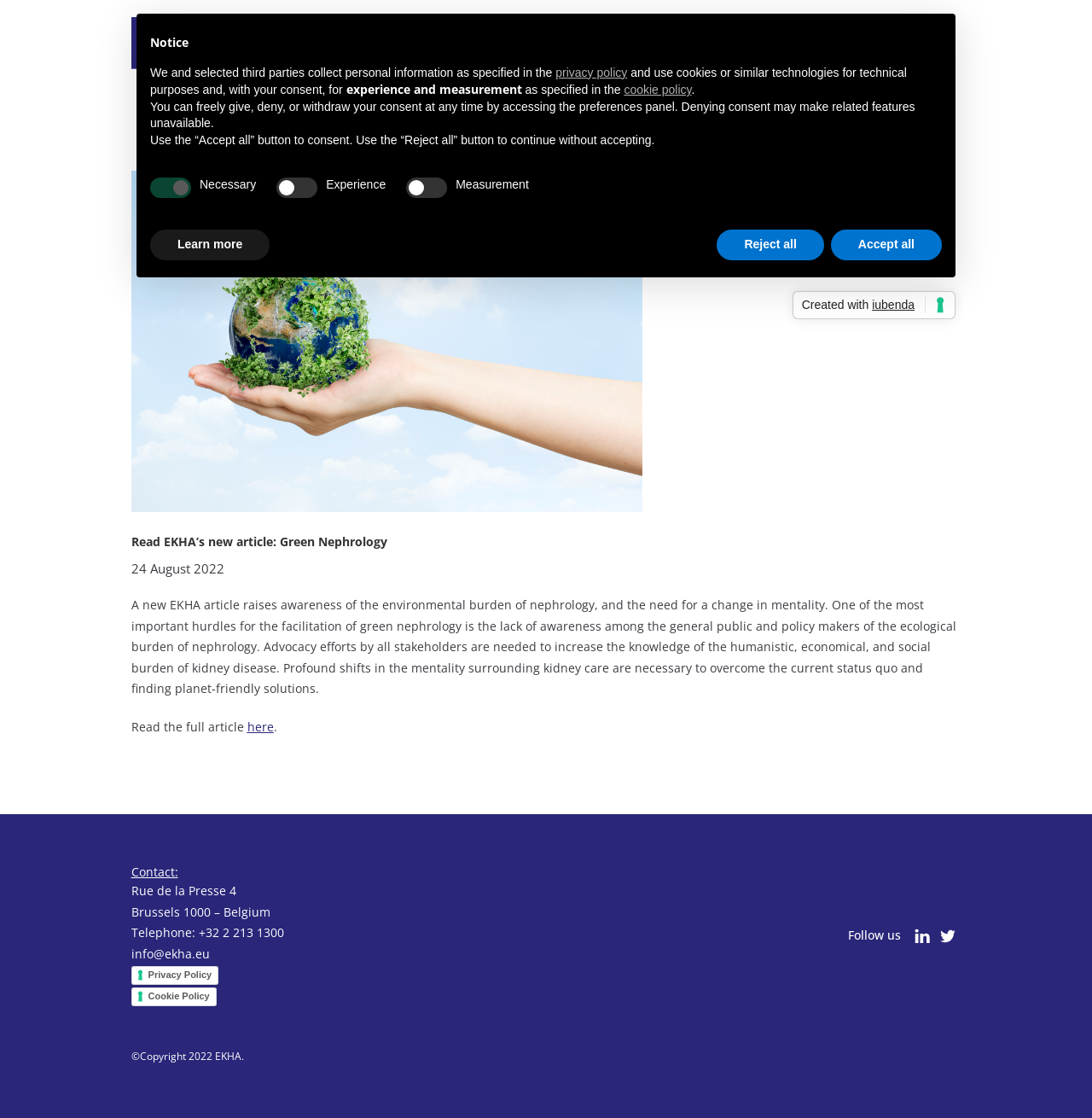Extract the bounding box of the UI element described as: "parent_node: Measurement name="Measurement" value="false"".

[0.372, 0.159, 0.41, 0.177]